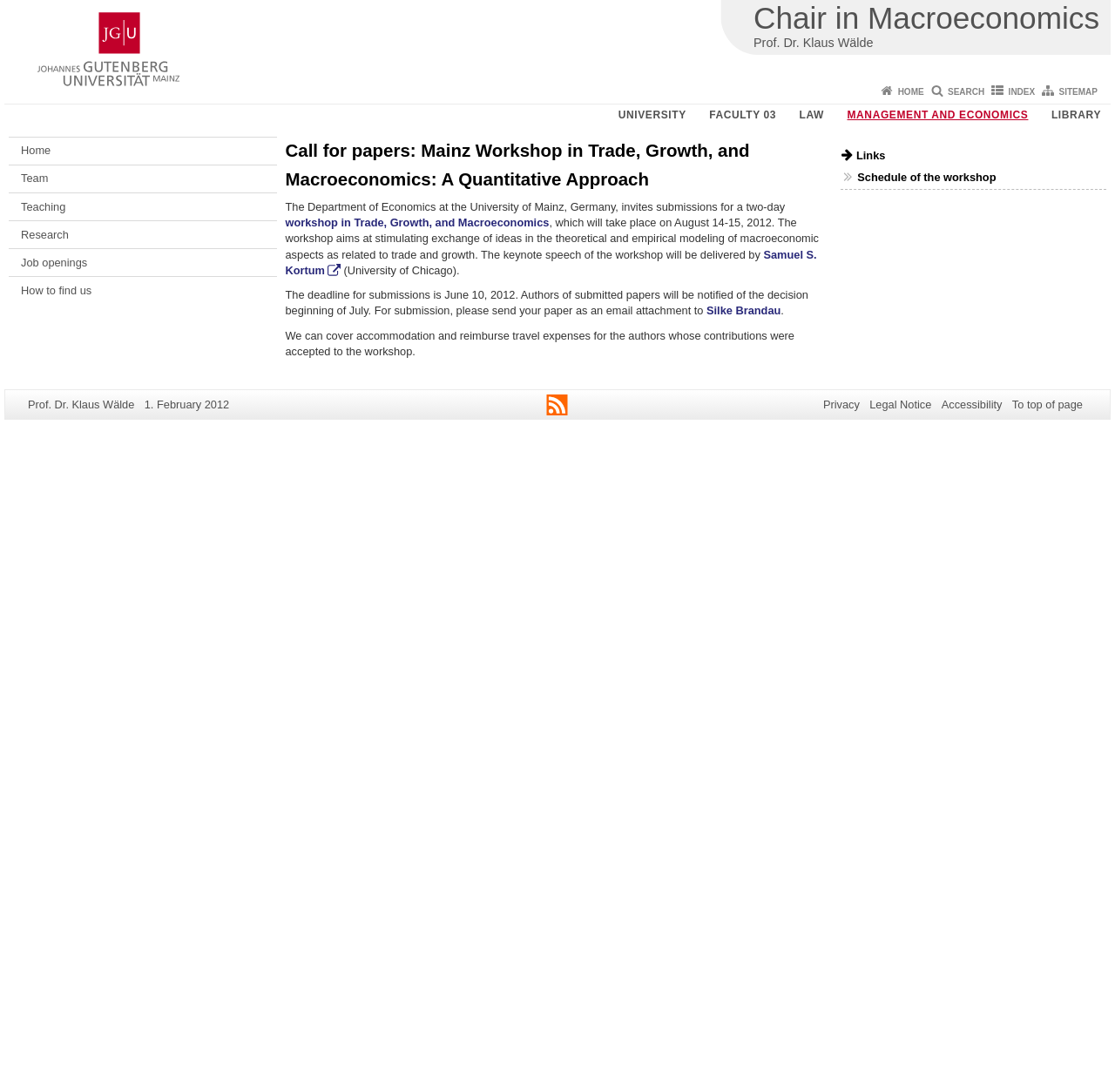Please specify the bounding box coordinates of the region to click in order to perform the following instruction: "Read the article 'From Jeff - Got My Wish?'".

None